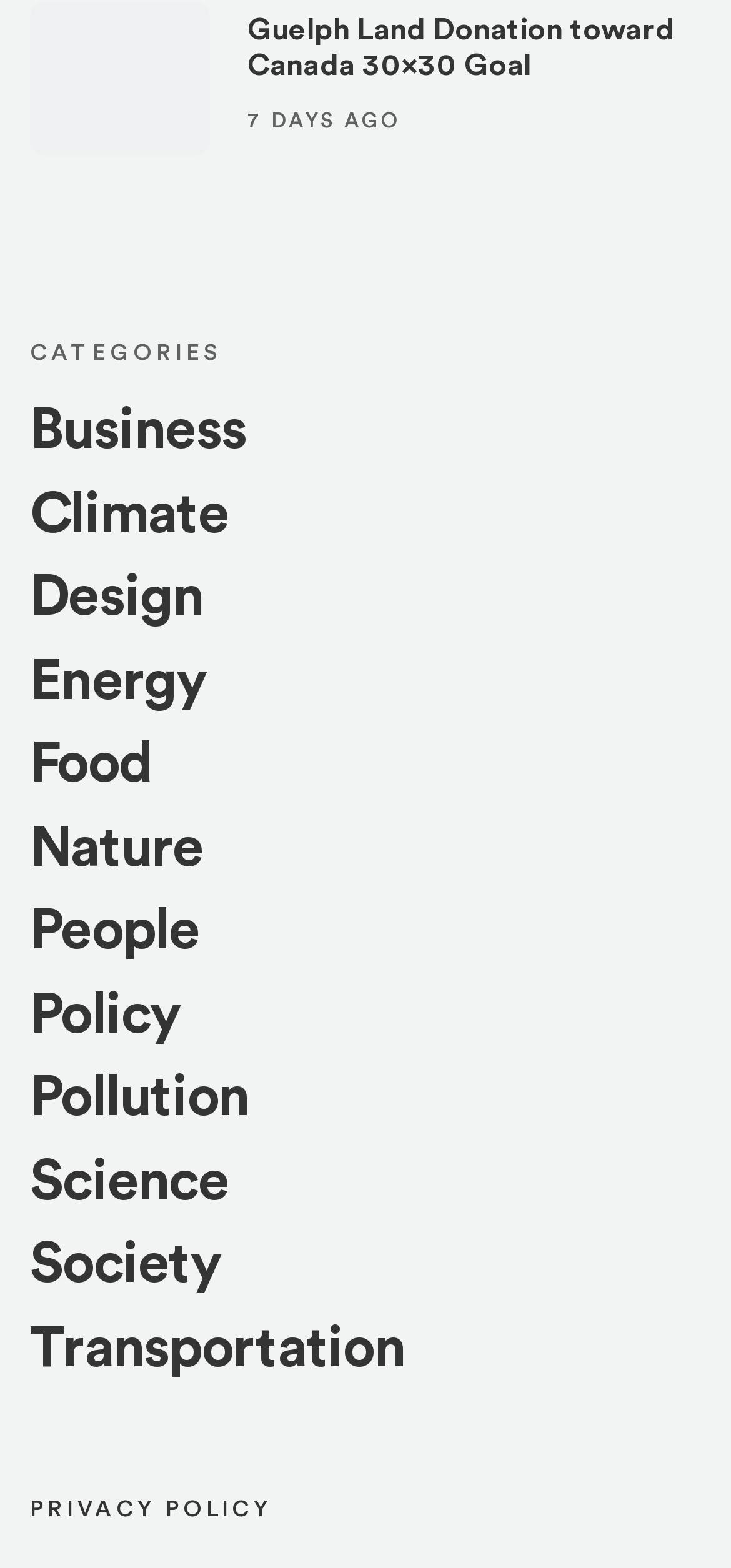Answer the question using only a single word or phrase: 
How old is the latest article?

7 days